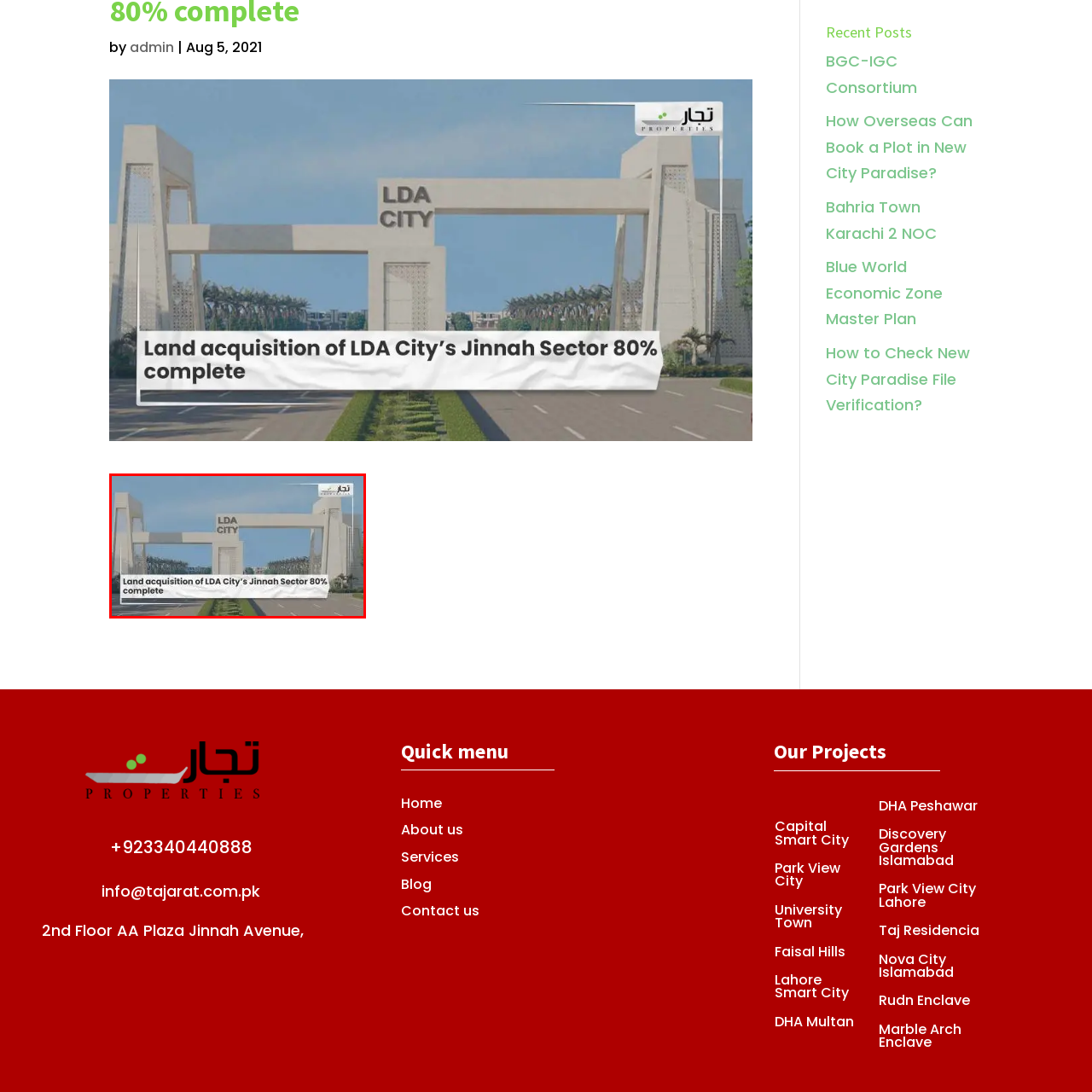Focus your attention on the picture enclosed within the red border and formulate a detailed answer to the question below, using the image as your primary reference: 
What does the grand archway symbolize?

The caption explains that the modern architectural design features grand archways framing the entrance, which symbolize progress and accessibility, highlighting the development project's goals and values.